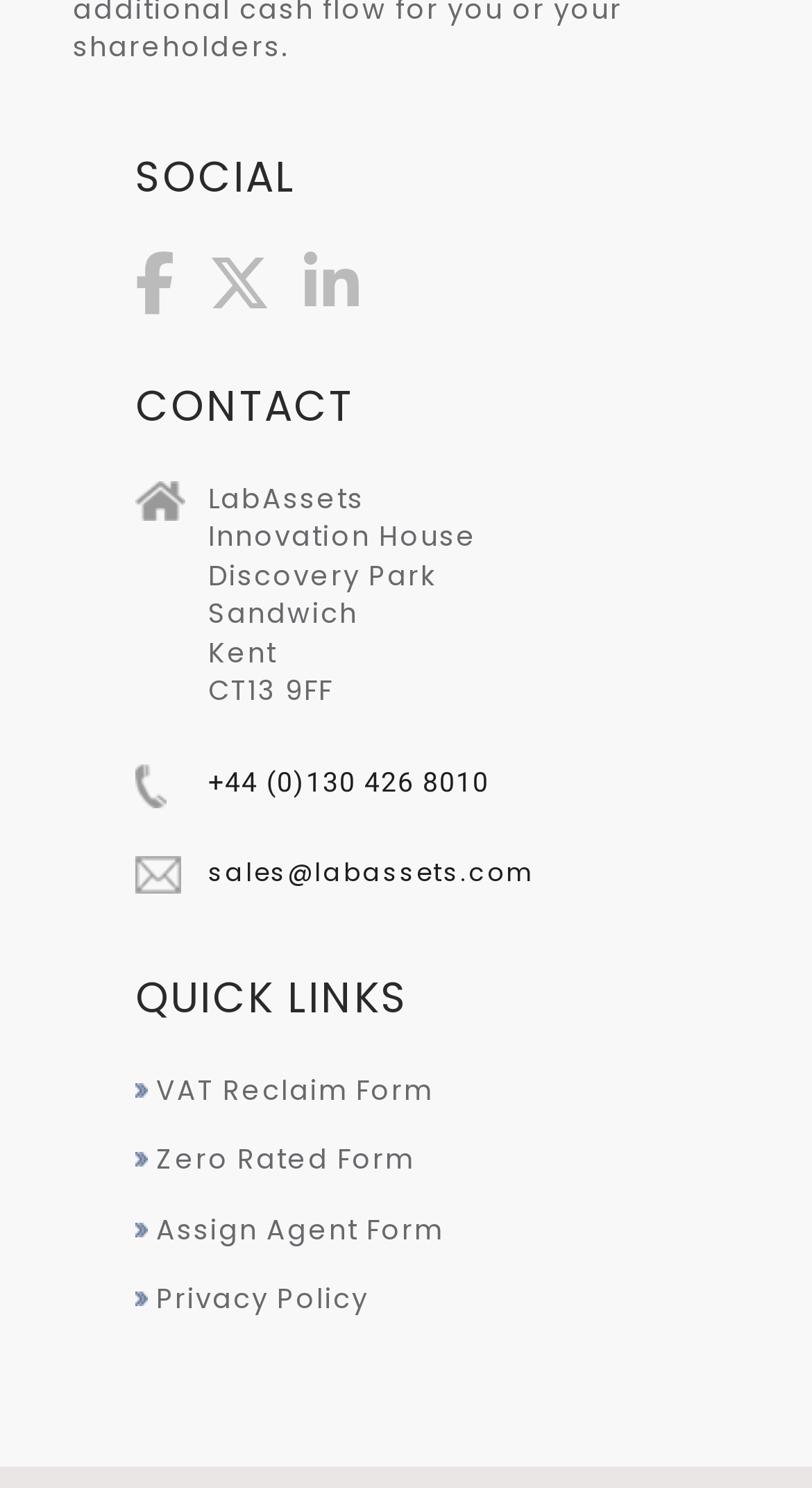Predict the bounding box of the UI element based on the description: "sales@labassets.com". The coordinates should be four float numbers between 0 and 1, formatted as [left, top, right, bottom].

[0.256, 0.575, 0.659, 0.598]